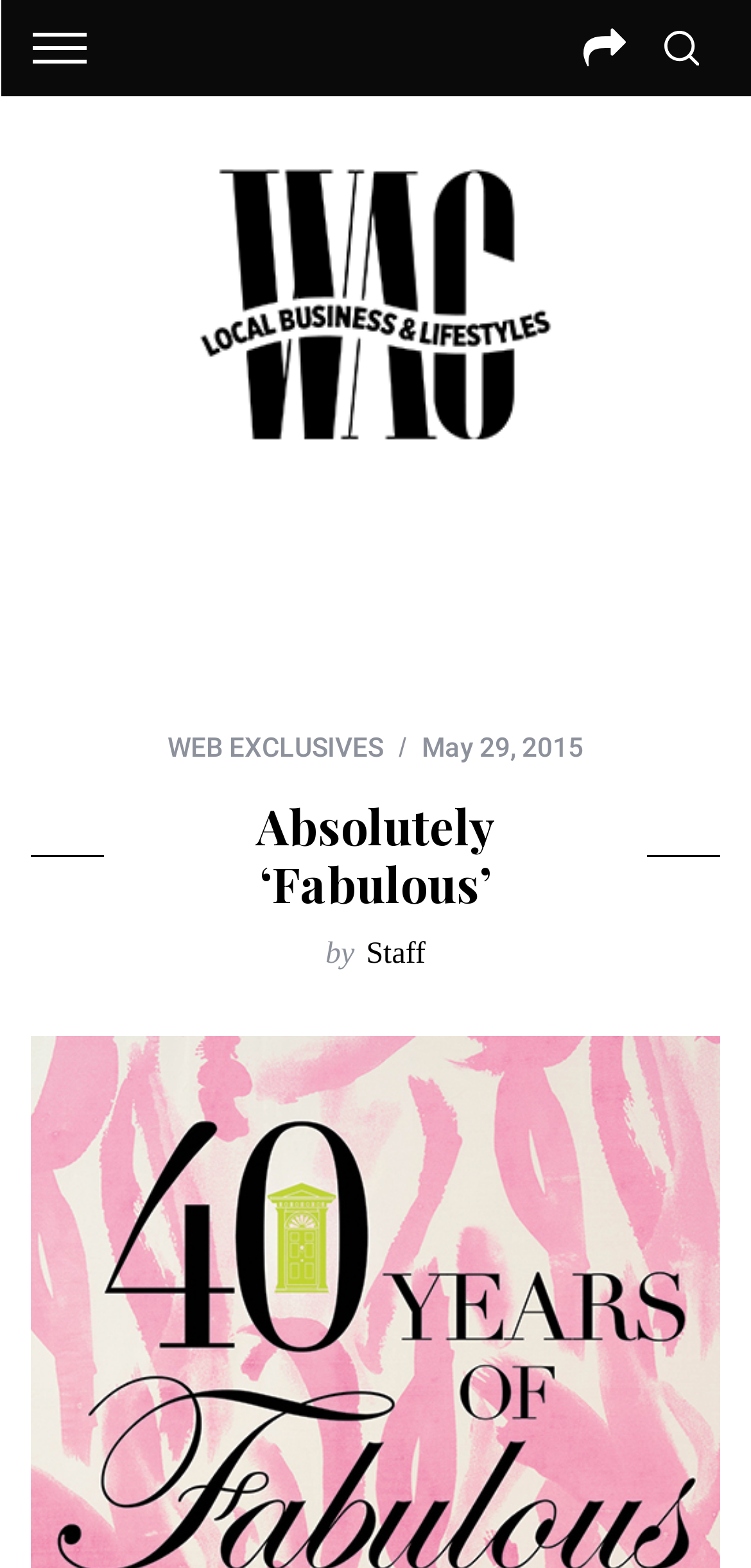Use a single word or phrase to answer the question:
What is the purpose of the search box?

To search for content